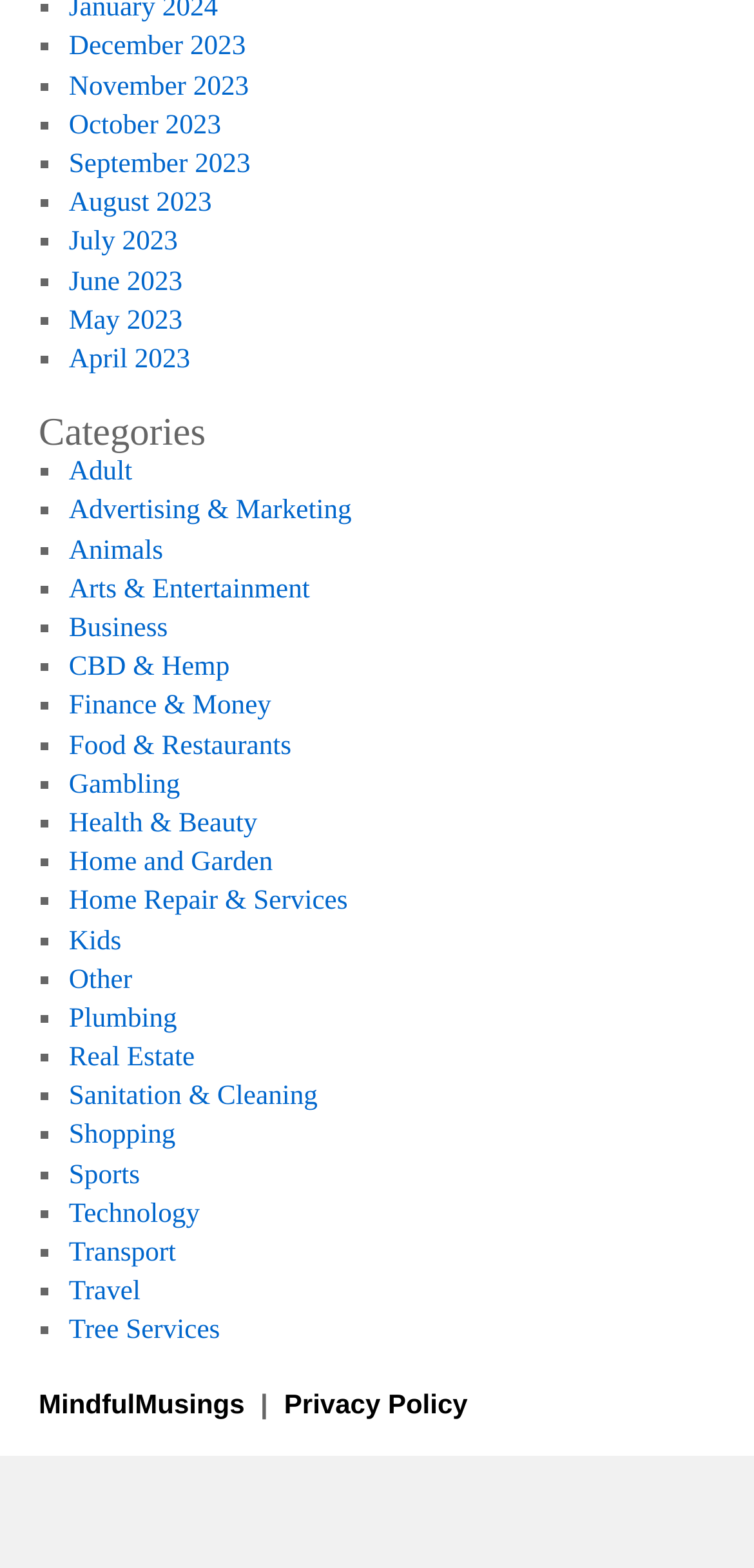How many links are listed under the 'Categories' heading?
Kindly give a detailed and elaborate answer to the question.

There are 30 links listed under the 'Categories' heading, which are indicated by the list markers and corresponding links, starting from 'Adult' and ending at 'Tree Services'.